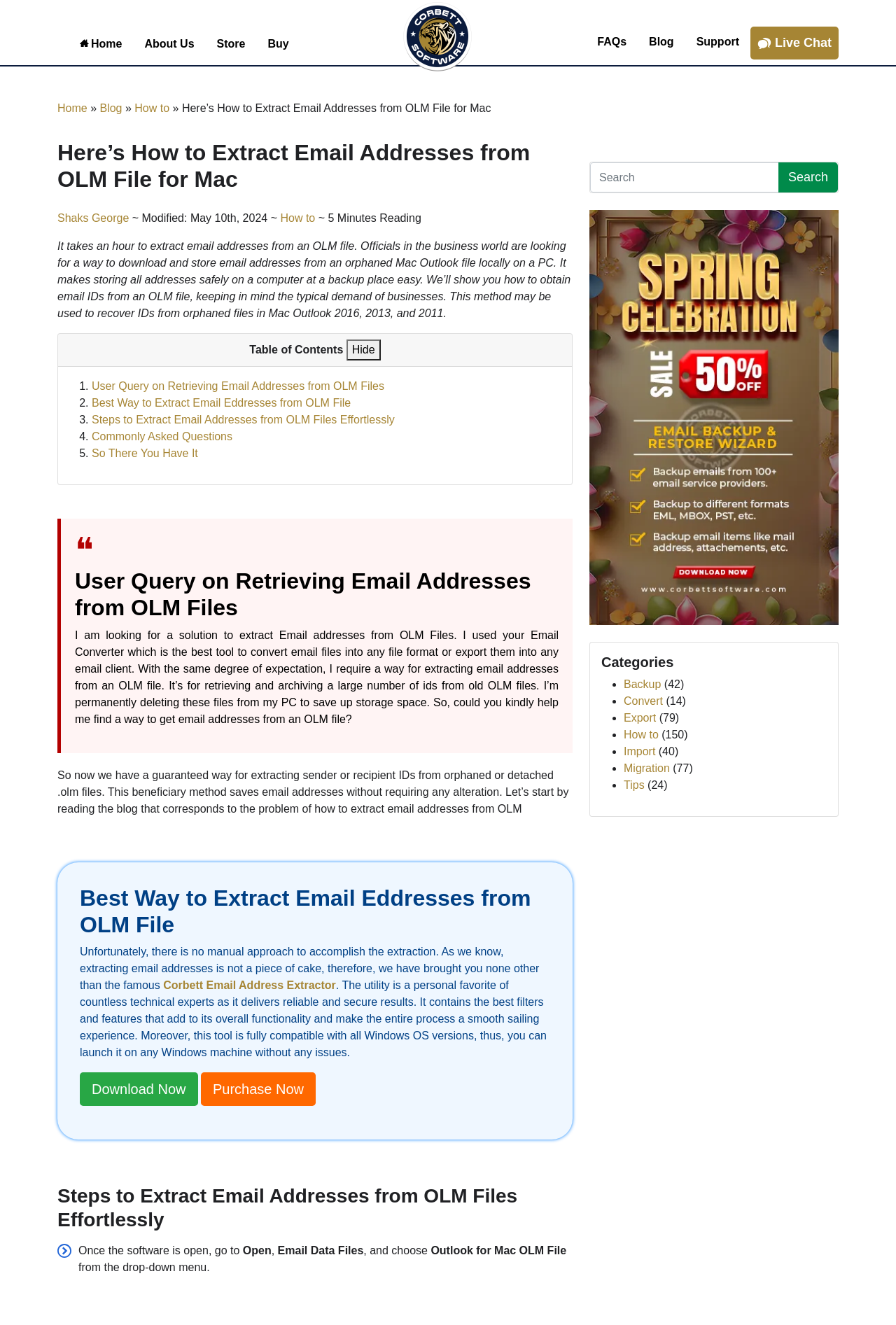What is the estimated reading time of the blog post?
Could you please answer the question thoroughly and with as much detail as possible?

The estimated reading time of the blog post is 5 minutes, as indicated at the top of the post. This gives readers an idea of how long it will take to read the entire article.